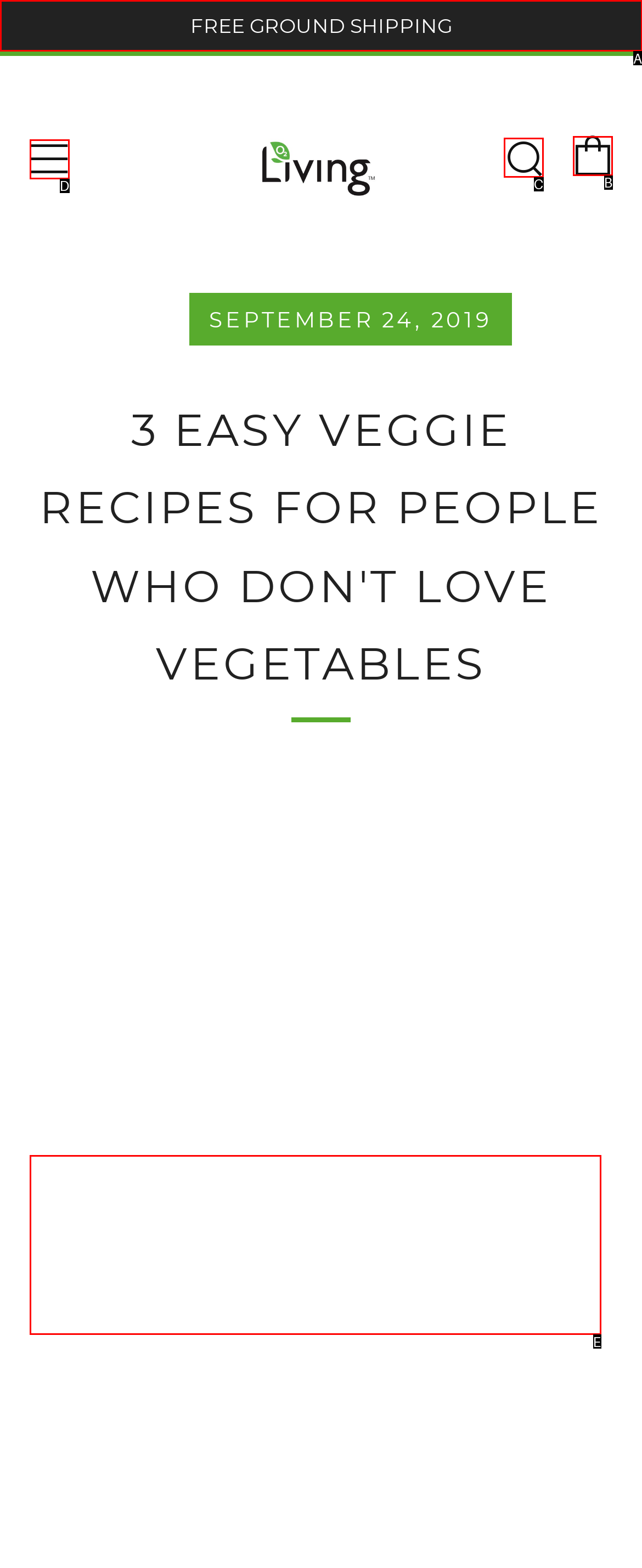Choose the letter that best represents the description: Menu. Provide the letter as your response.

D